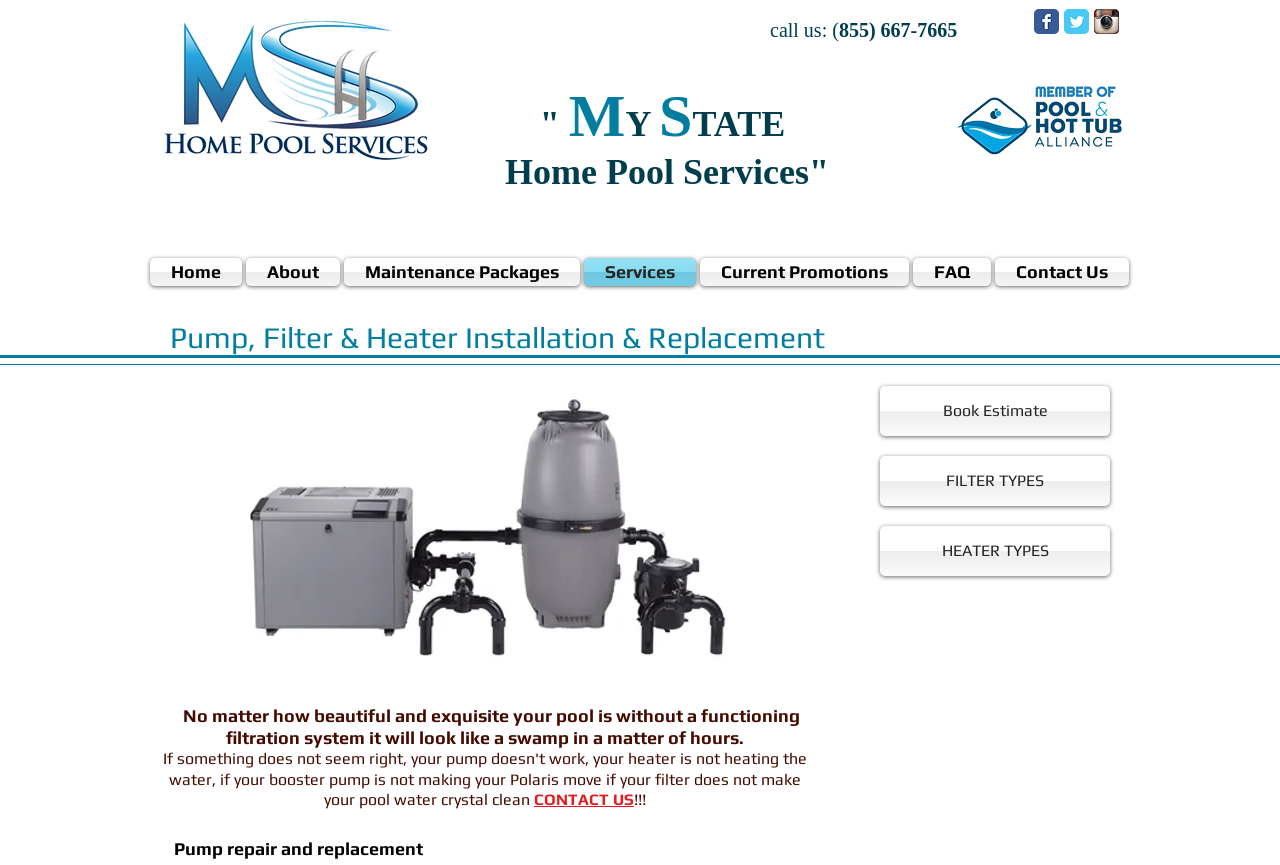Can you identify the bounding box coordinates of the clickable region needed to carry out this instruction: 'View 'FILTER TYPES''? The coordinates should be four float numbers within the range of 0 to 1, stated as [left, top, right, bottom].

[0.688, 0.527, 0.867, 0.585]